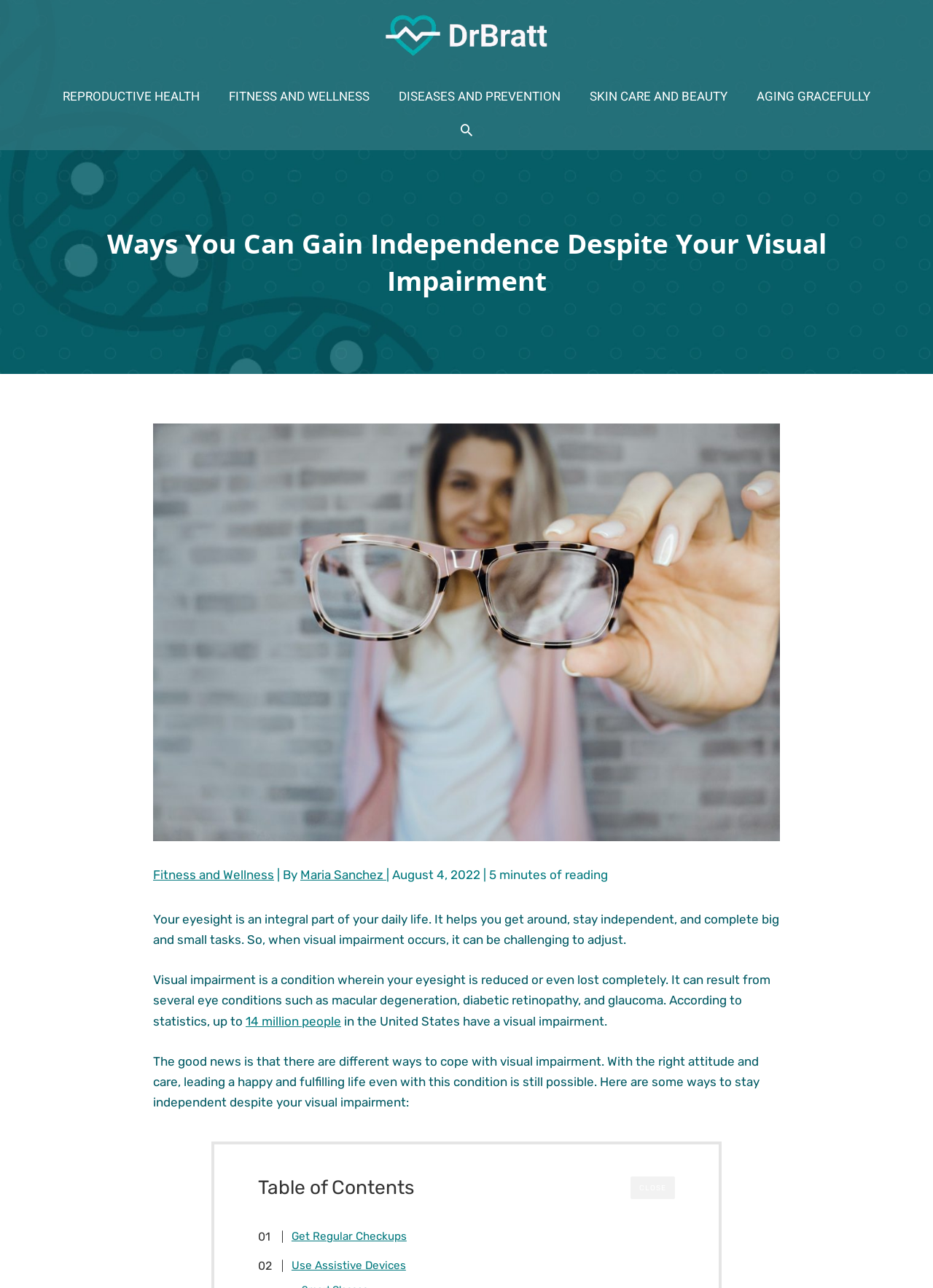Identify the bounding box coordinates for the element you need to click to achieve the following task: "Read the article about Fitness and Wellness". Provide the bounding box coordinates as four float numbers between 0 and 1, in the form [left, top, right, bottom].

[0.164, 0.674, 0.294, 0.685]